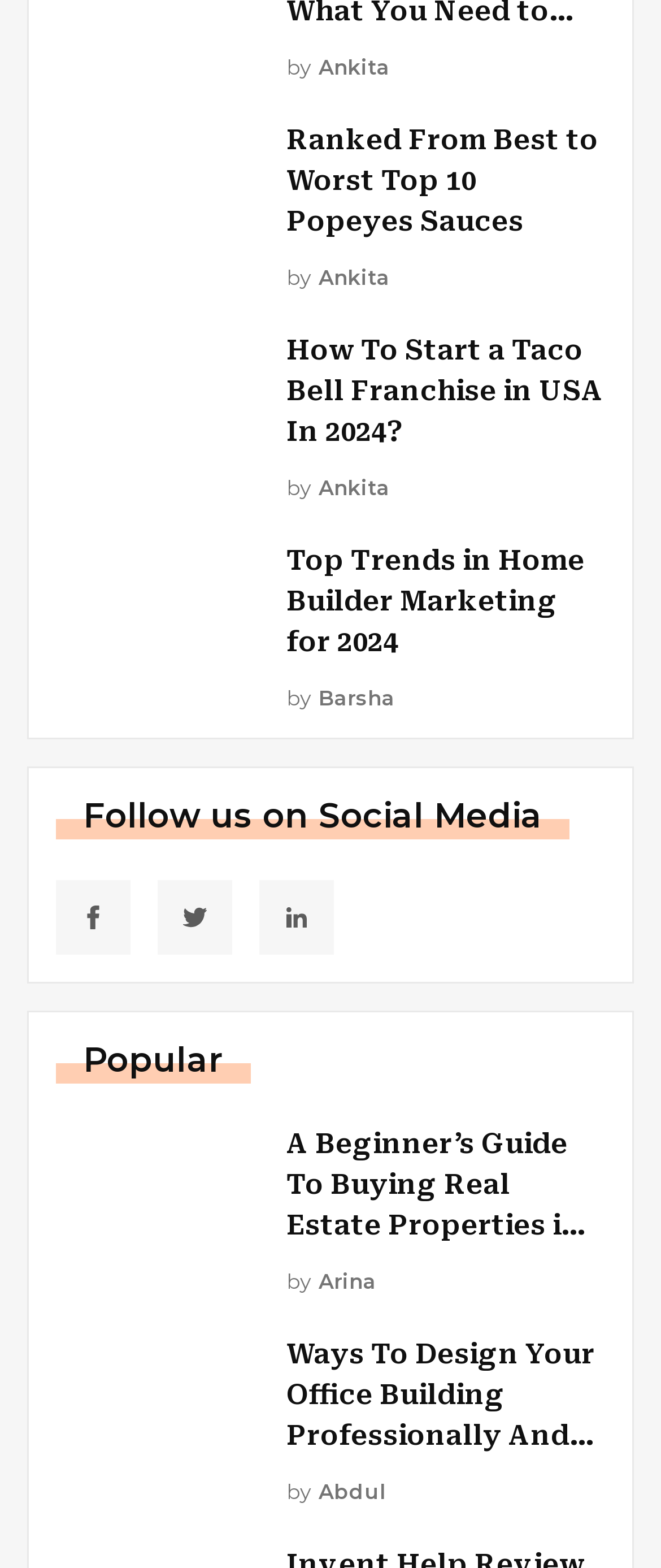From the element description: "by Abdul", extract the bounding box coordinates of the UI element. The coordinates should be expressed as four float numbers between 0 and 1, in the order [left, top, right, bottom].

[0.433, 0.943, 0.585, 0.959]